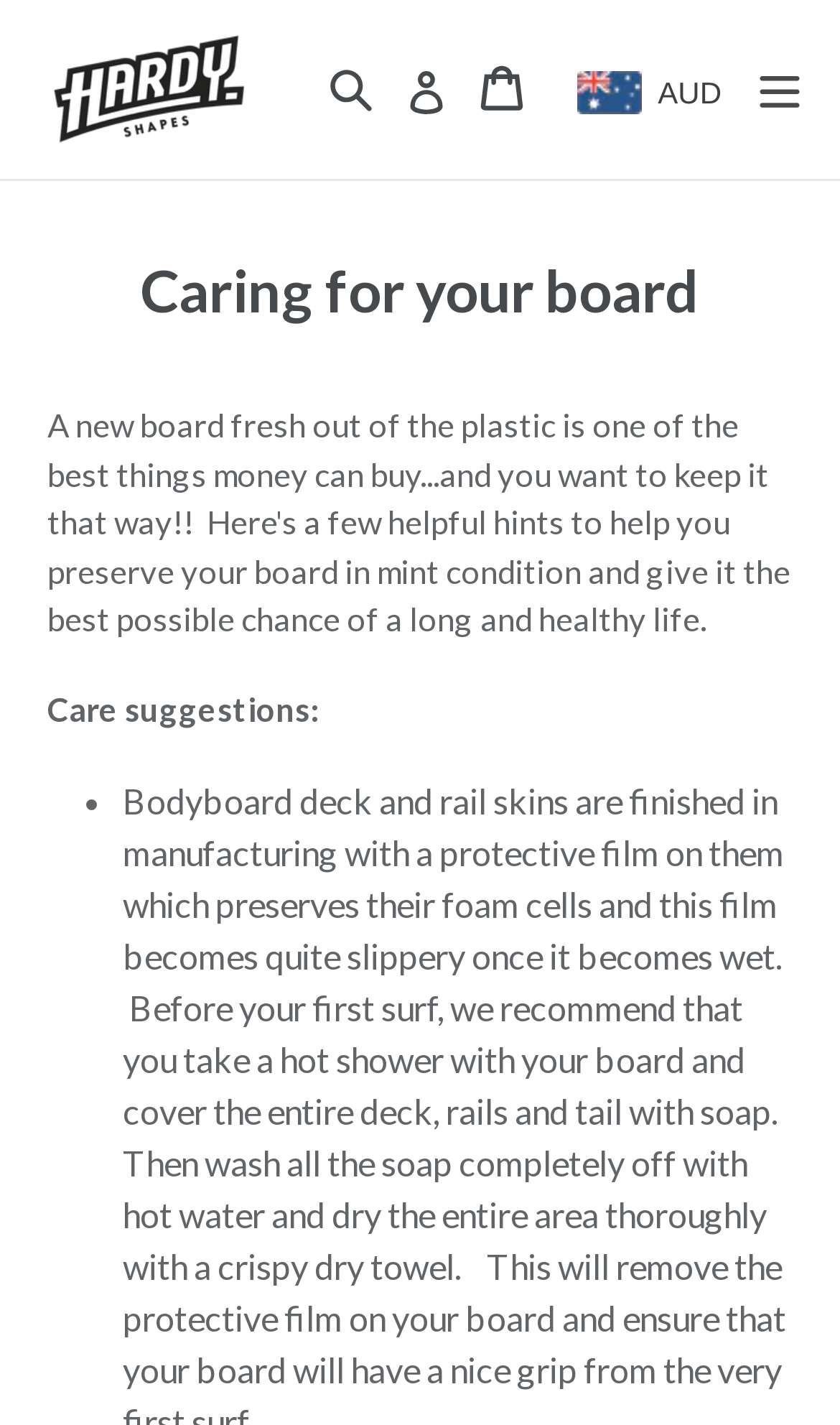What currencies are available on the website?
Provide a concise answer using a single word or phrase based on the image.

AUD, USD, Euro, GBP, CAD